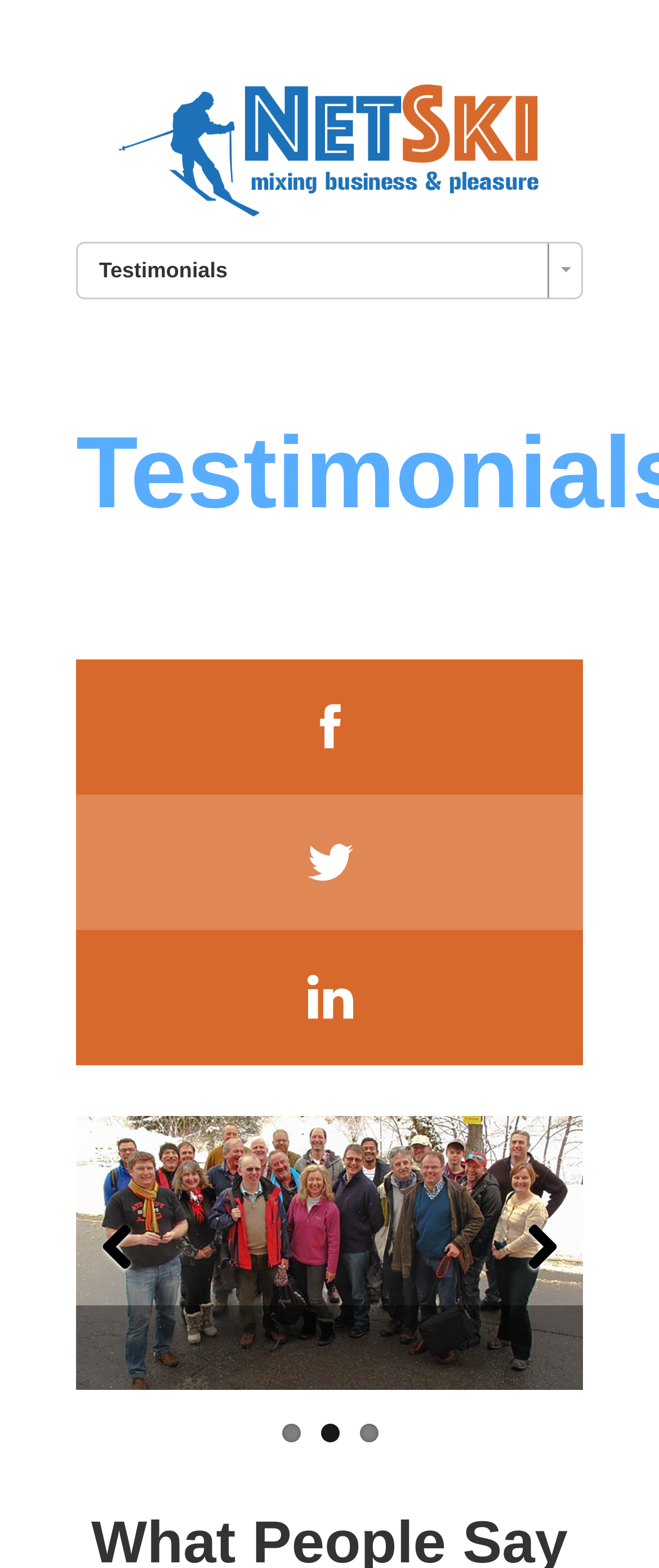Determine the bounding box coordinates of the clickable element to complete this instruction: "view the first testimonial". Provide the coordinates in the format of four float numbers between 0 and 1, [left, top, right, bottom].

[0.115, 0.421, 0.885, 0.507]